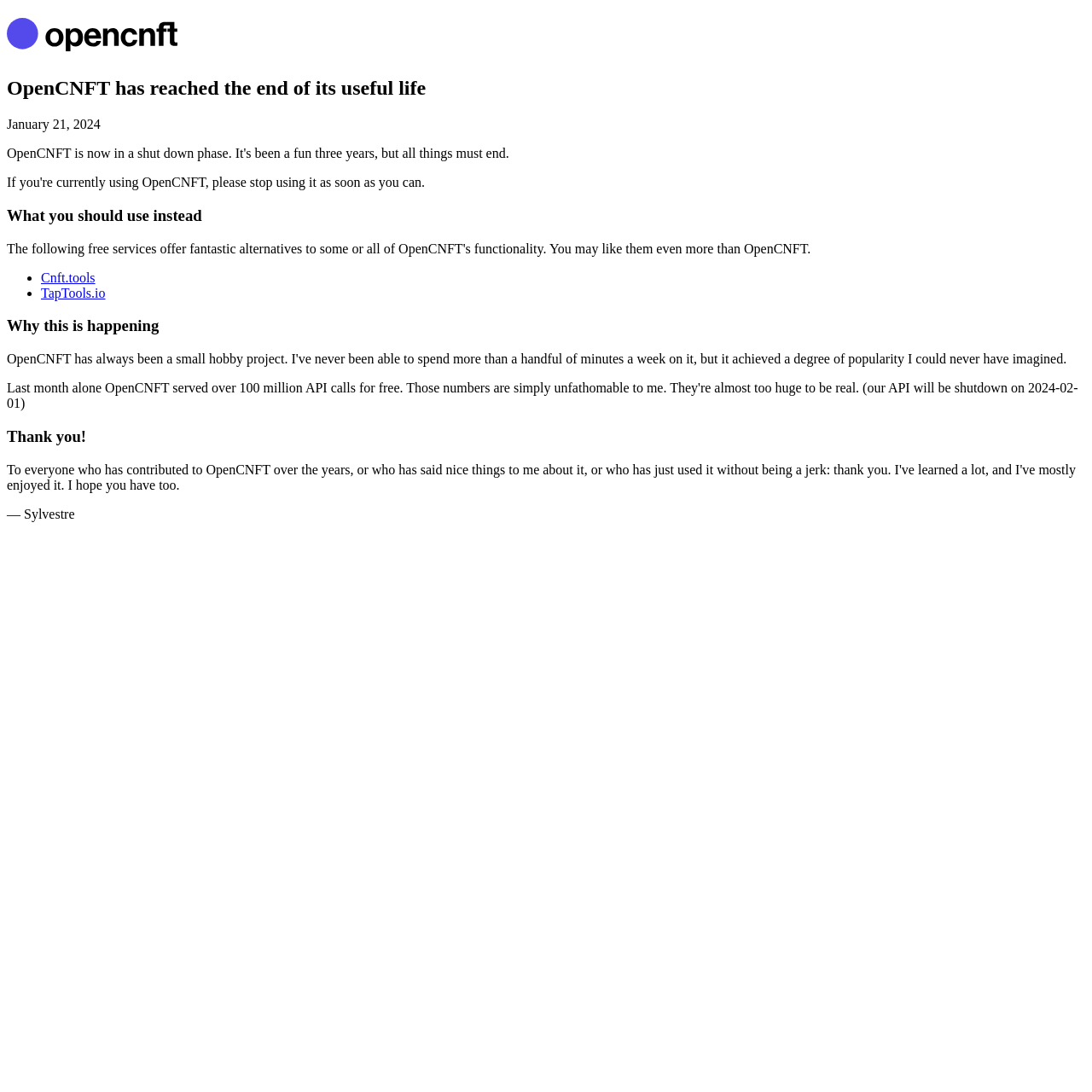What is the date mentioned on the webpage?
Carefully analyze the image and provide a detailed answer to the question.

I found the date by looking at the time element on the webpage, which contains the static text 'January 21, 2024'.